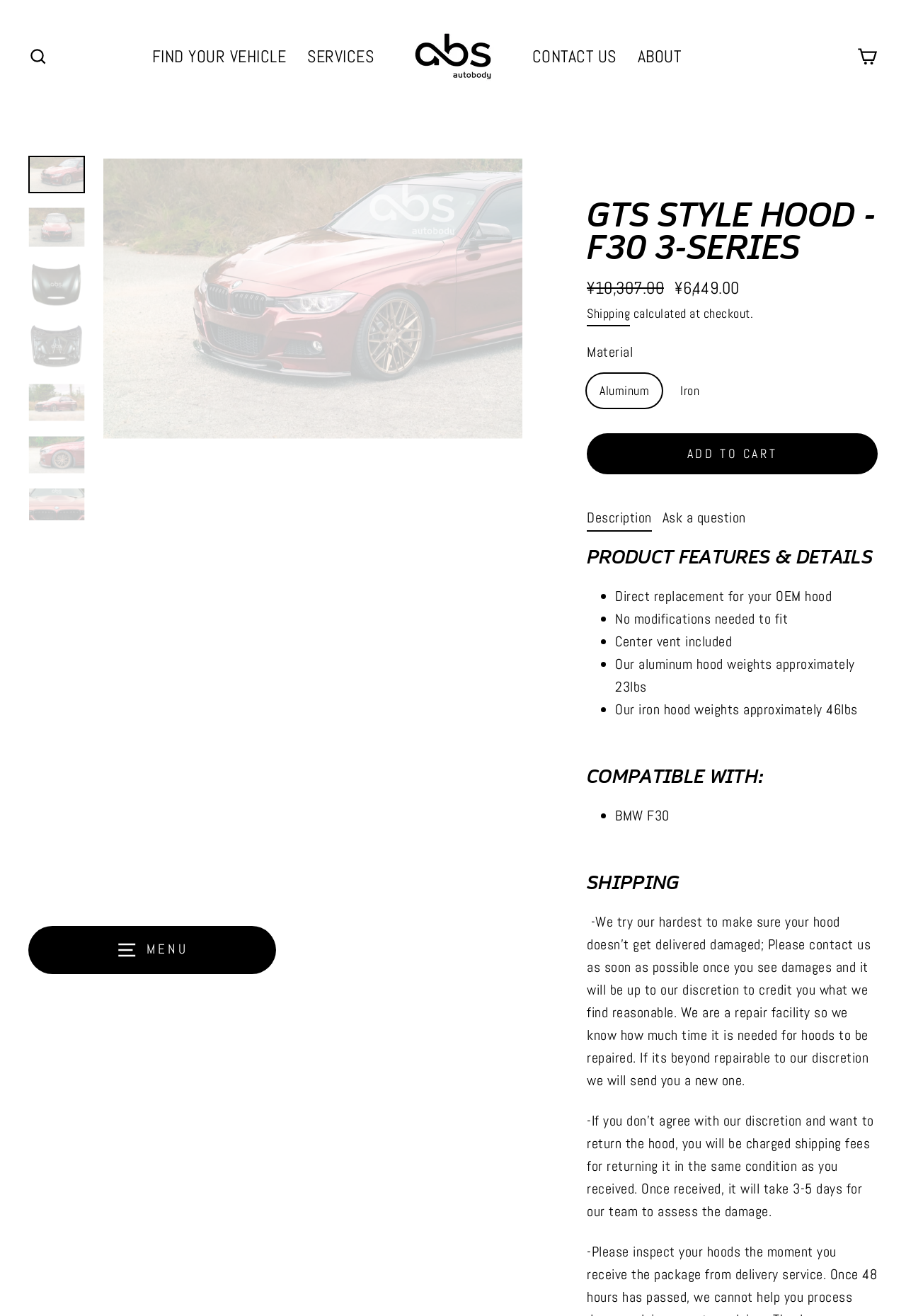Please identify the bounding box coordinates of the area that needs to be clicked to follow this instruction: "Click the 'Ask a question' button".

[0.731, 0.382, 0.823, 0.403]